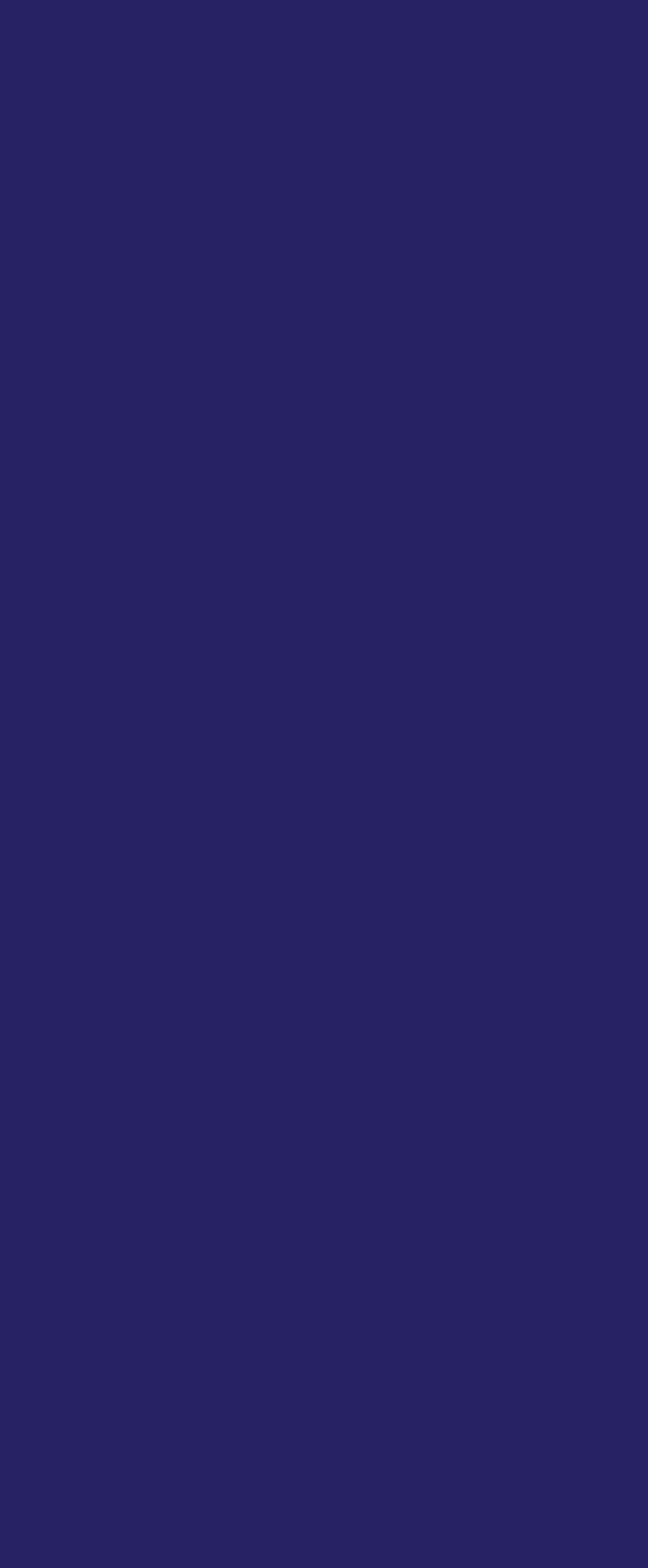Kindly provide the bounding box coordinates of the section you need to click on to fulfill the given instruction: "Go to About page".

[0.418, 0.268, 0.556, 0.294]